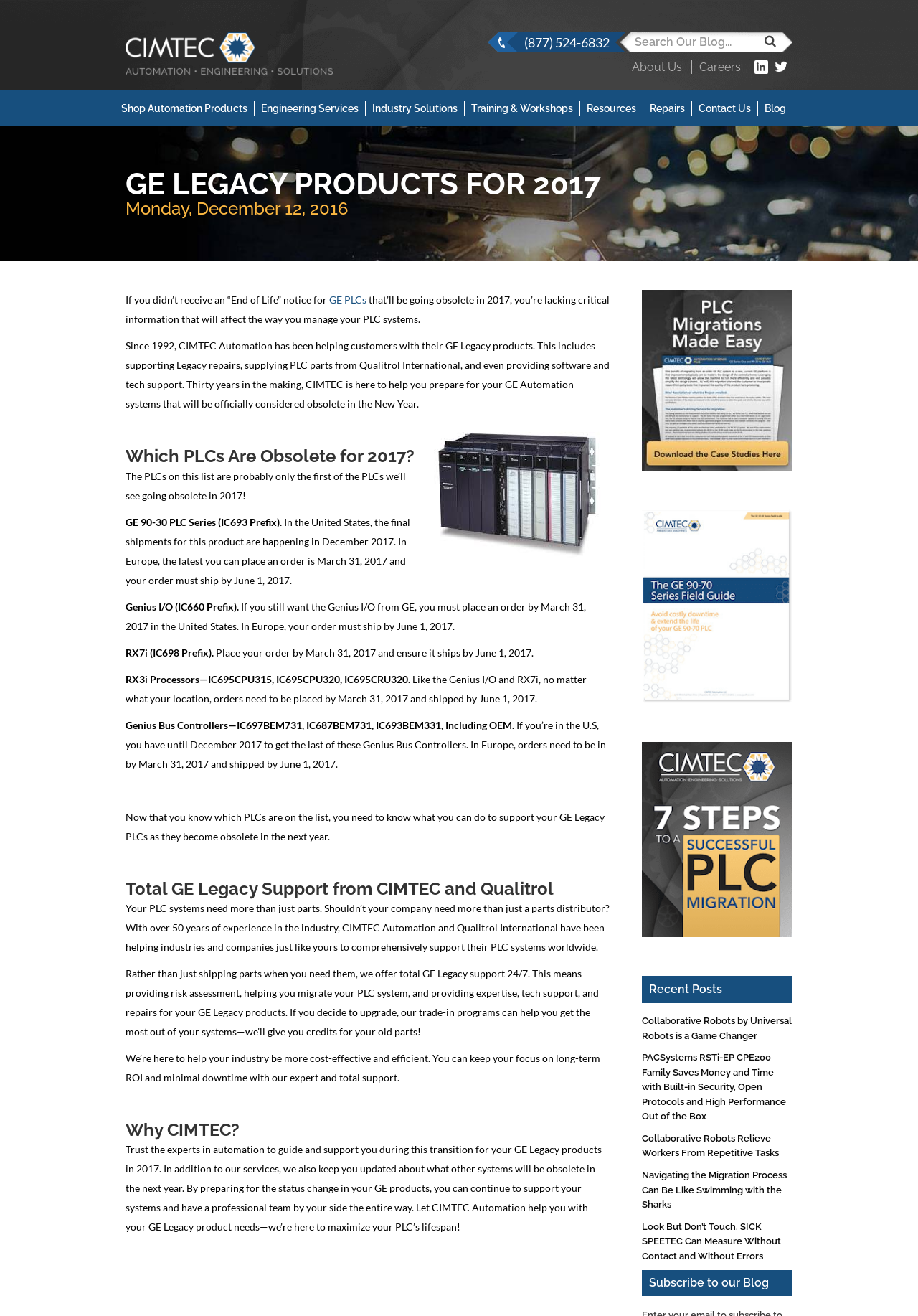Given the webpage screenshot and the description, determine the bounding box coordinates (top-left x, top-left y, bottom-right x, bottom-right y) that define the location of the UI element matching this description: name="s" placeholder="Search Our Blog..."

[0.676, 0.025, 0.863, 0.04]